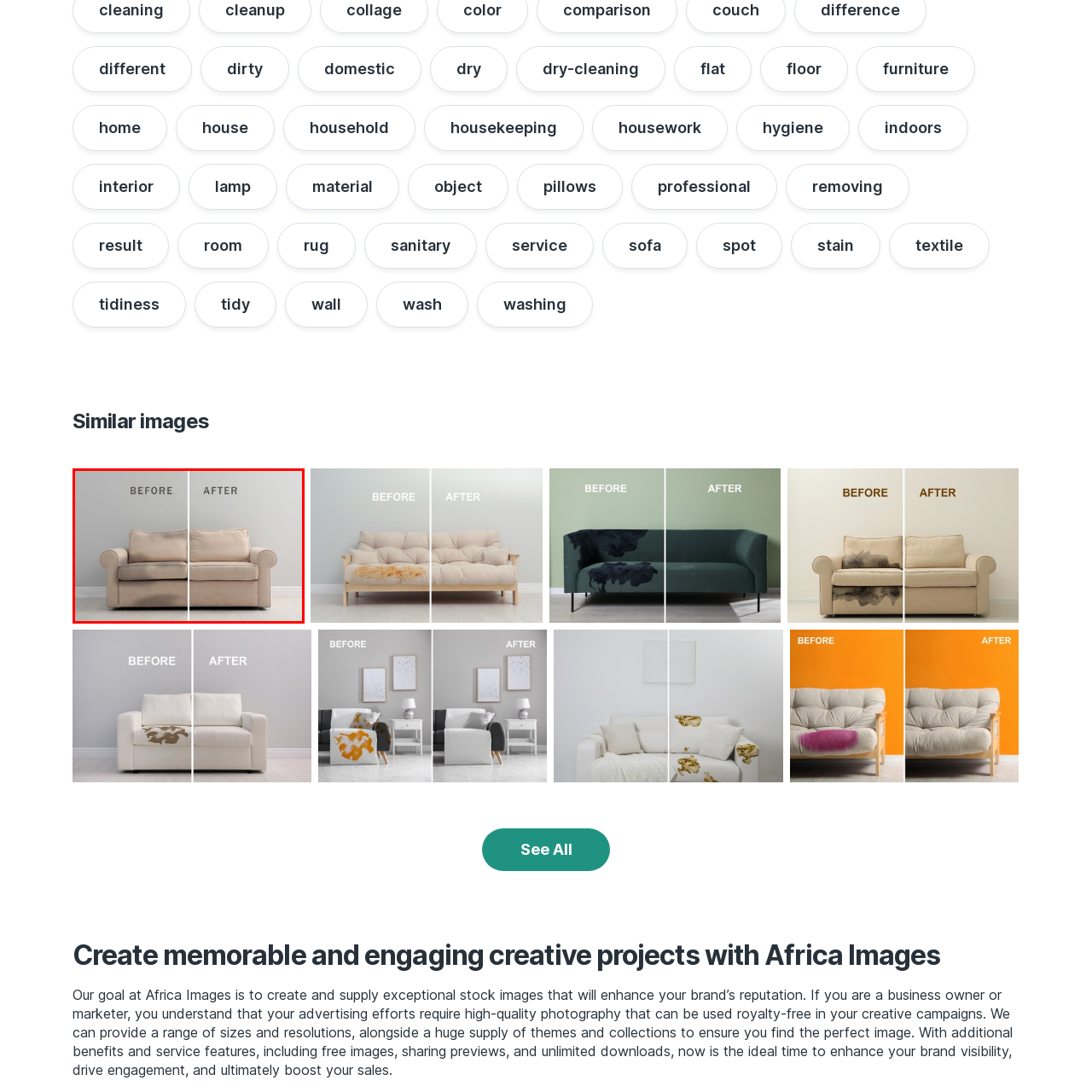What is the condition of the sofa after cleaning?
Please closely examine the image within the red bounding box and provide a detailed answer based on the visual information.

The answer can be obtained by looking at the right side of the sofa, labeled 'AFTER', which showcases the same sofa in a pristine condition, emphasizing a clean and refreshed appearance.